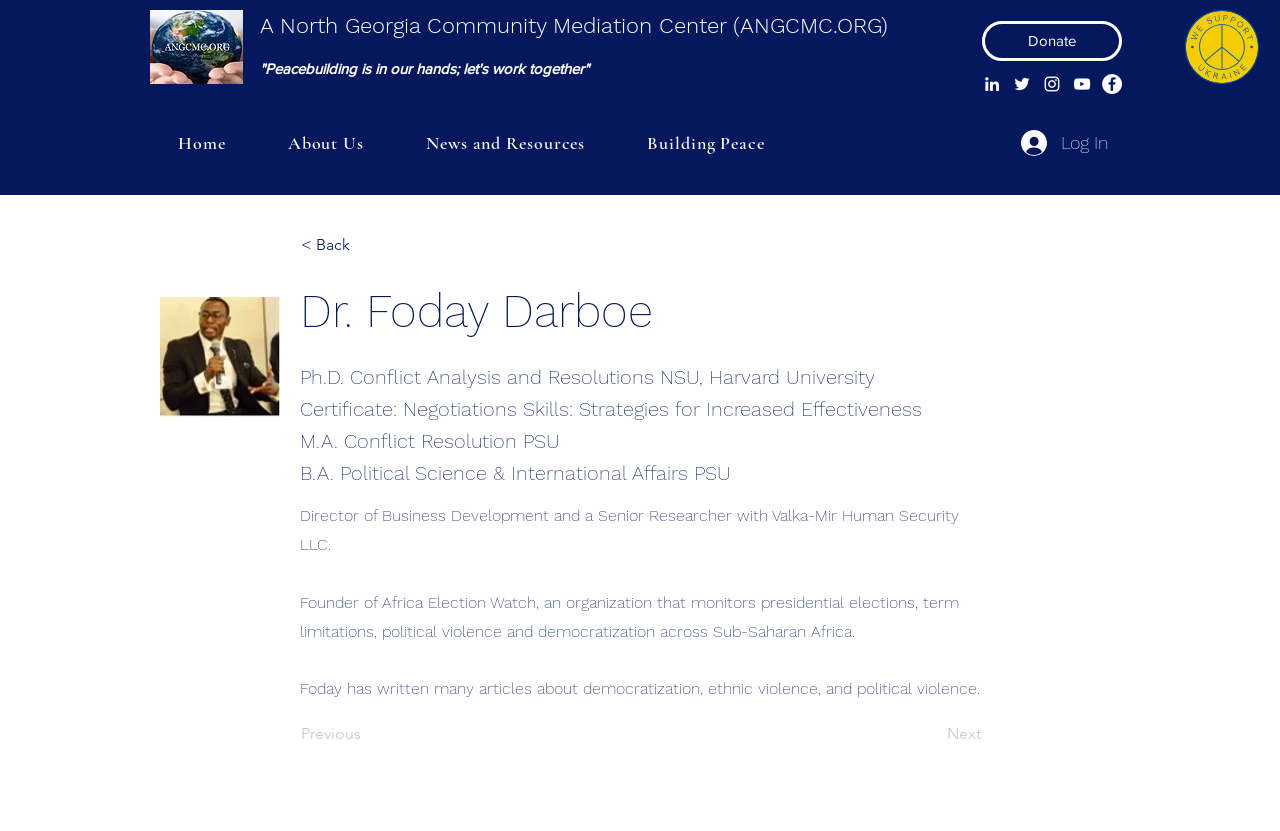What is the degree held by Dr. Foday Darboe from Harvard University?
Please give a detailed and elaborate answer to the question.

The degree held by Dr. Foday Darboe from Harvard University can be found in the static text element, which mentions 'Ph.D. Conflict Analysis and Resolutions NSU, Harvard University'.